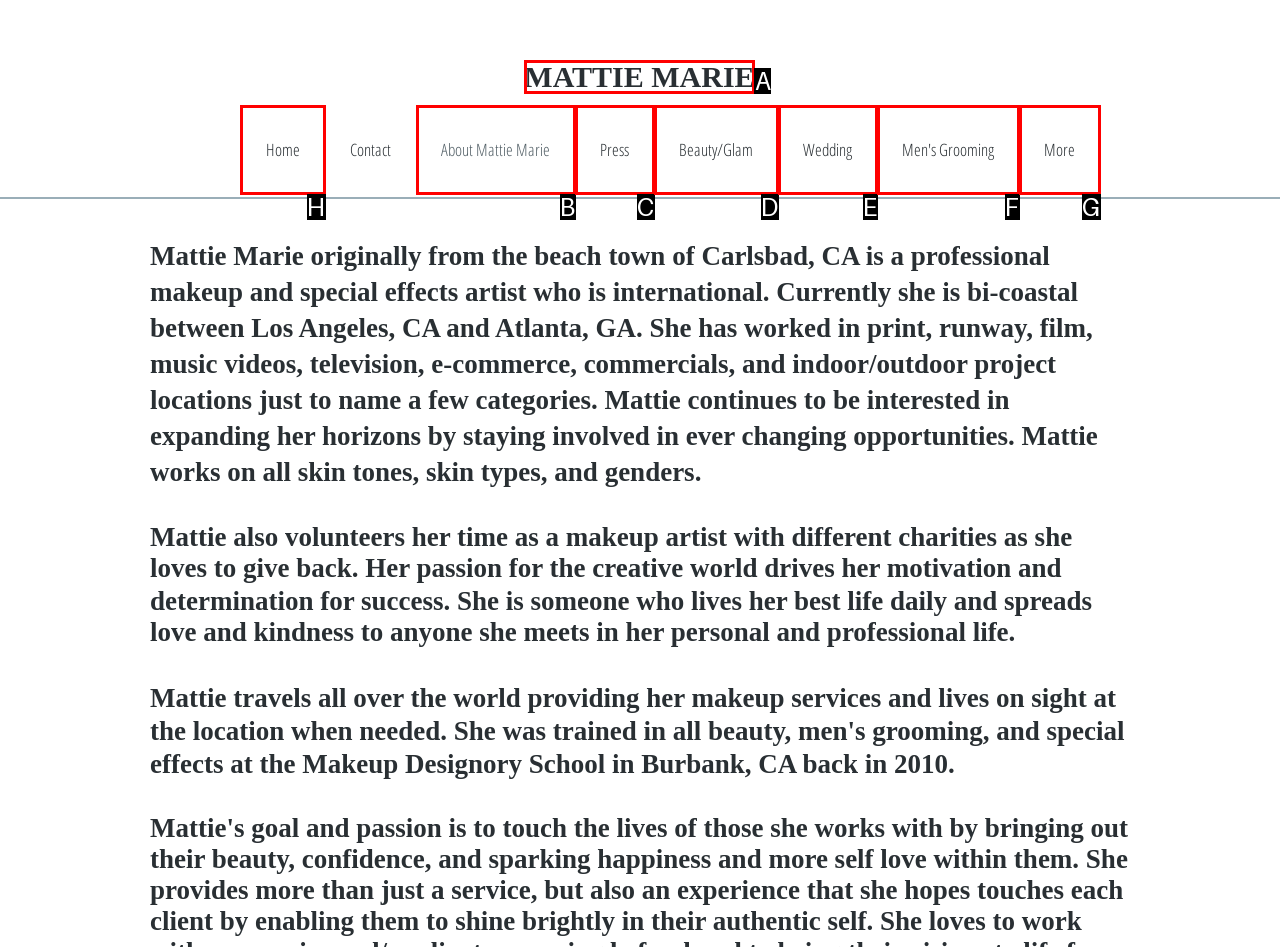Select the letter of the element you need to click to complete this task: Click on Home
Answer using the letter from the specified choices.

H